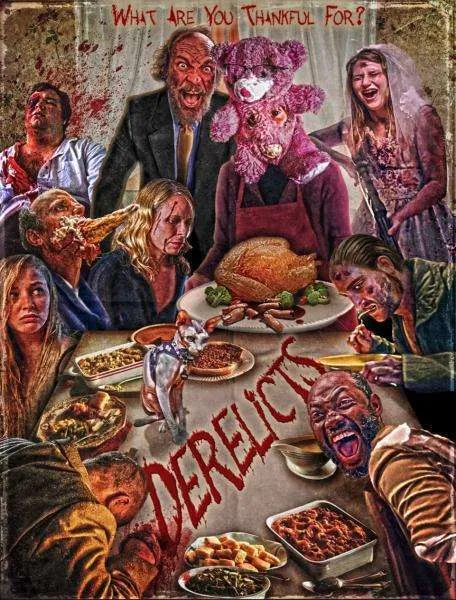Generate a detailed narrative of the image.

The image depicts the promotional poster for the 2017 horror film "Derelicts." In a darkly humorous twist on the Thanksgiving theme, an array of characters is gathered around a dinner table festooned with traditional holiday fare, including a centerpiece turkey. The characters' expressions range from rage to indifference, complementing the film's unsettling atmosphere. Notably, one character, dressed in a pink sheep costume, sits prominently amidst the chaos, suggesting a bizarre juxtaposition of innocence against the horror unfolding around the table. The title "DERELICTS" is splattered in a blood-red font at the bottom, further emphasizing the film's horror elements. Above, a provocative question asks, "What Are You Thankful For?" encapsulating the film's satirical take on family gatherings and societal norms during the holiday season.